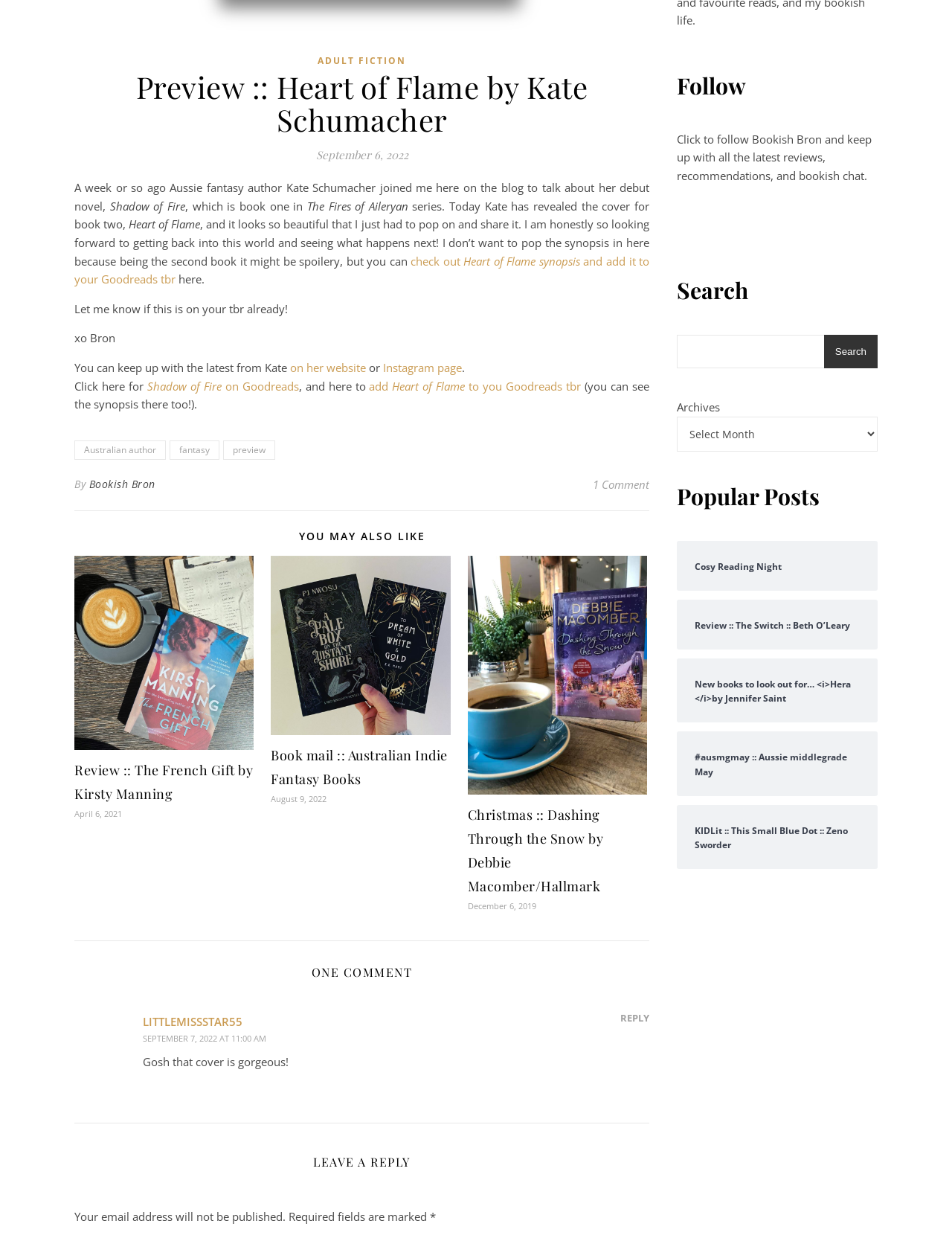Please mark the clickable region by giving the bounding box coordinates needed to complete this instruction: "Click on the link to add Heart of Flame to your Goodreads tbr".

[0.388, 0.305, 0.61, 0.317]